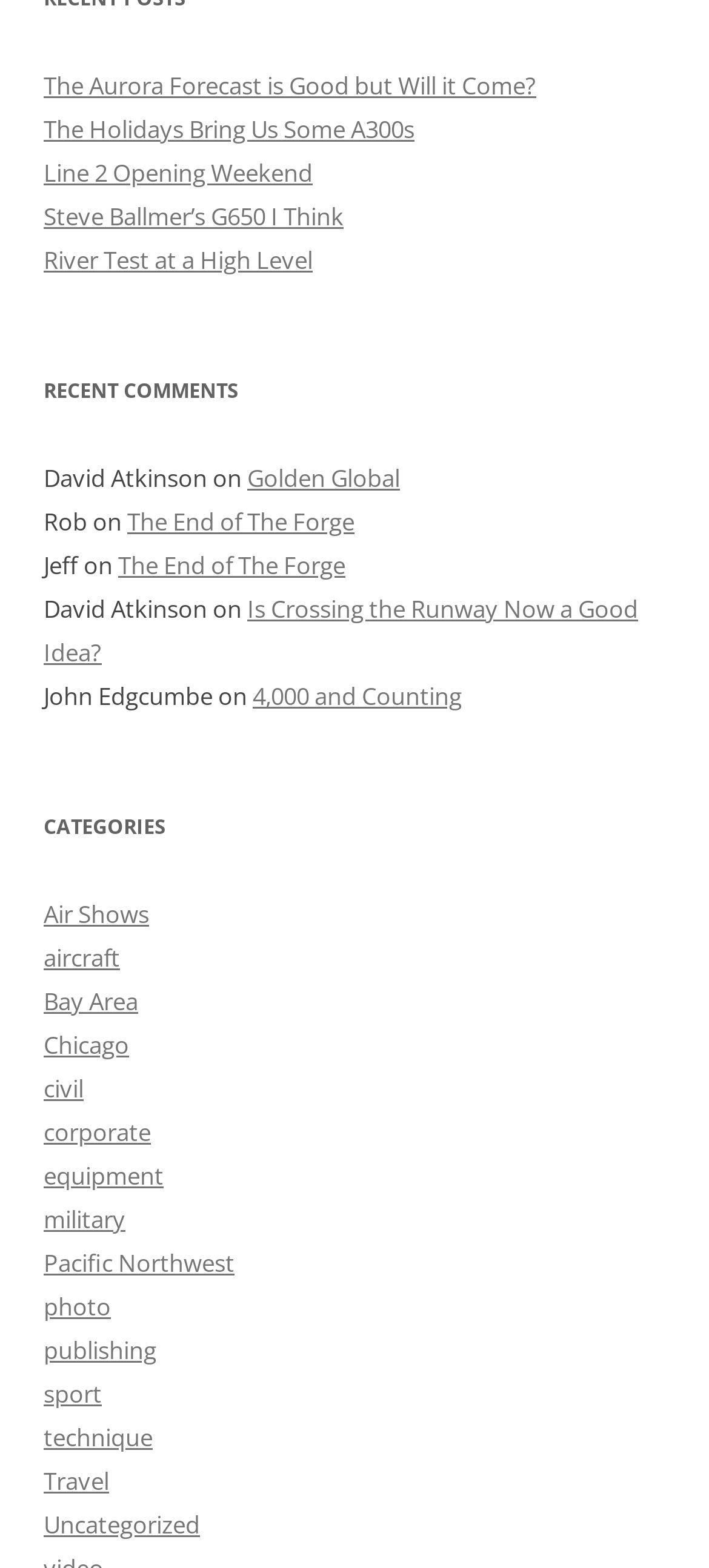Answer the question below with a single word or a brief phrase: 
How many recent comments are listed?

5